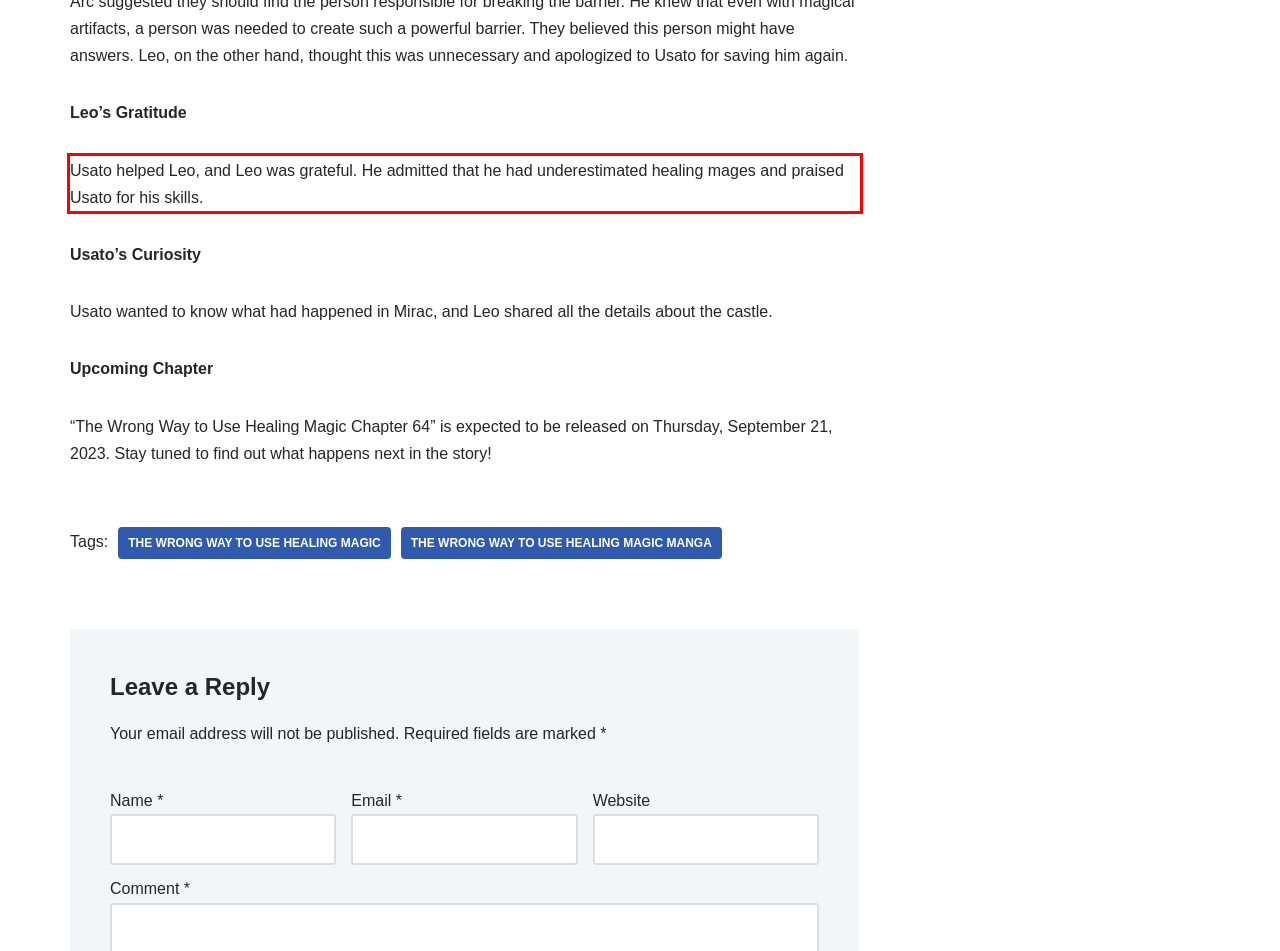You have a webpage screenshot with a red rectangle surrounding a UI element. Extract the text content from within this red bounding box.

Usato helped Leo, and Leo was grateful. He admitted that he had underestimated healing mages and praised Usato for his skills.